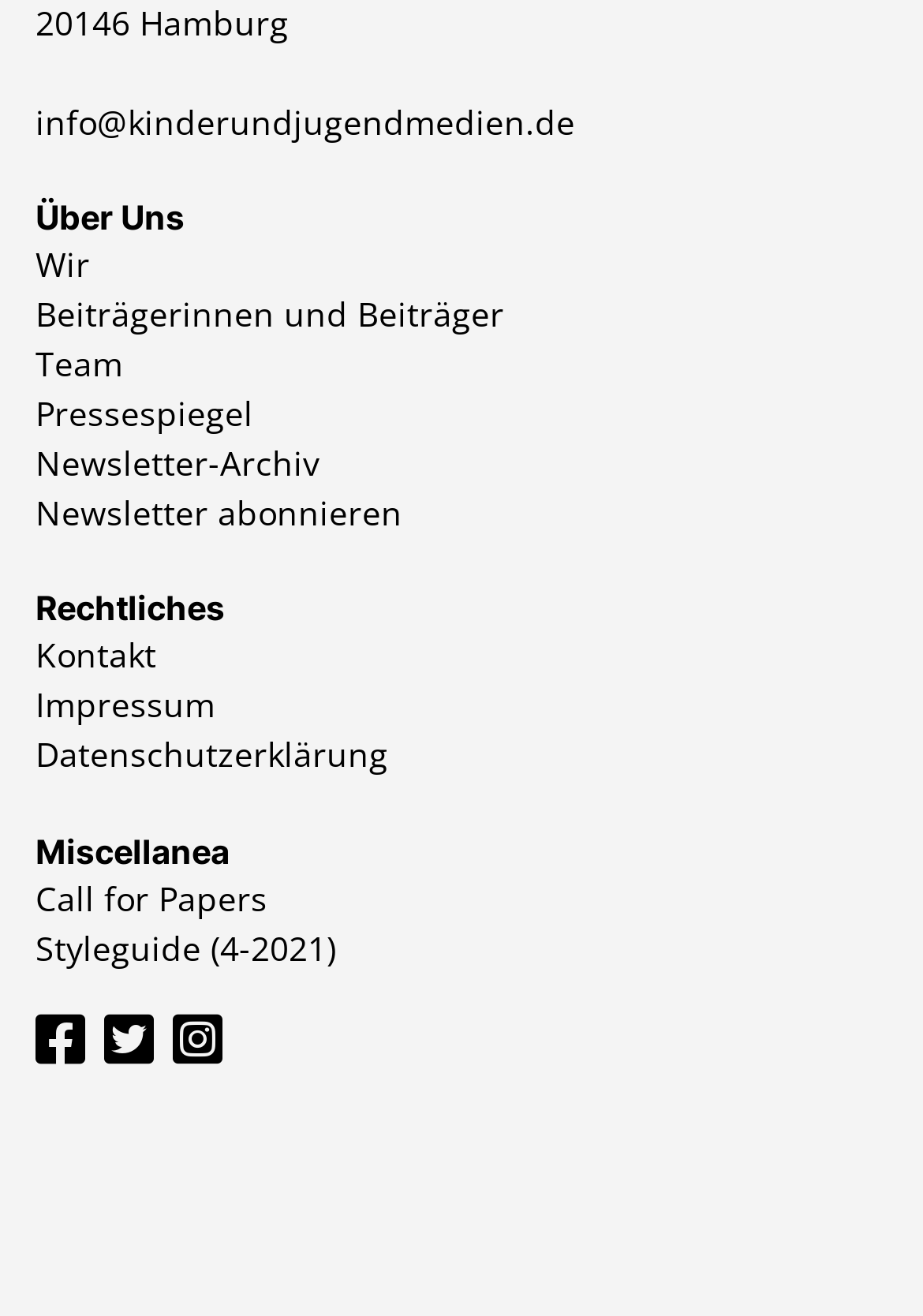Please answer the following question using a single word or phrase: 
What is the email address provided on the webpage?

info@kinderundjugendmedien.de